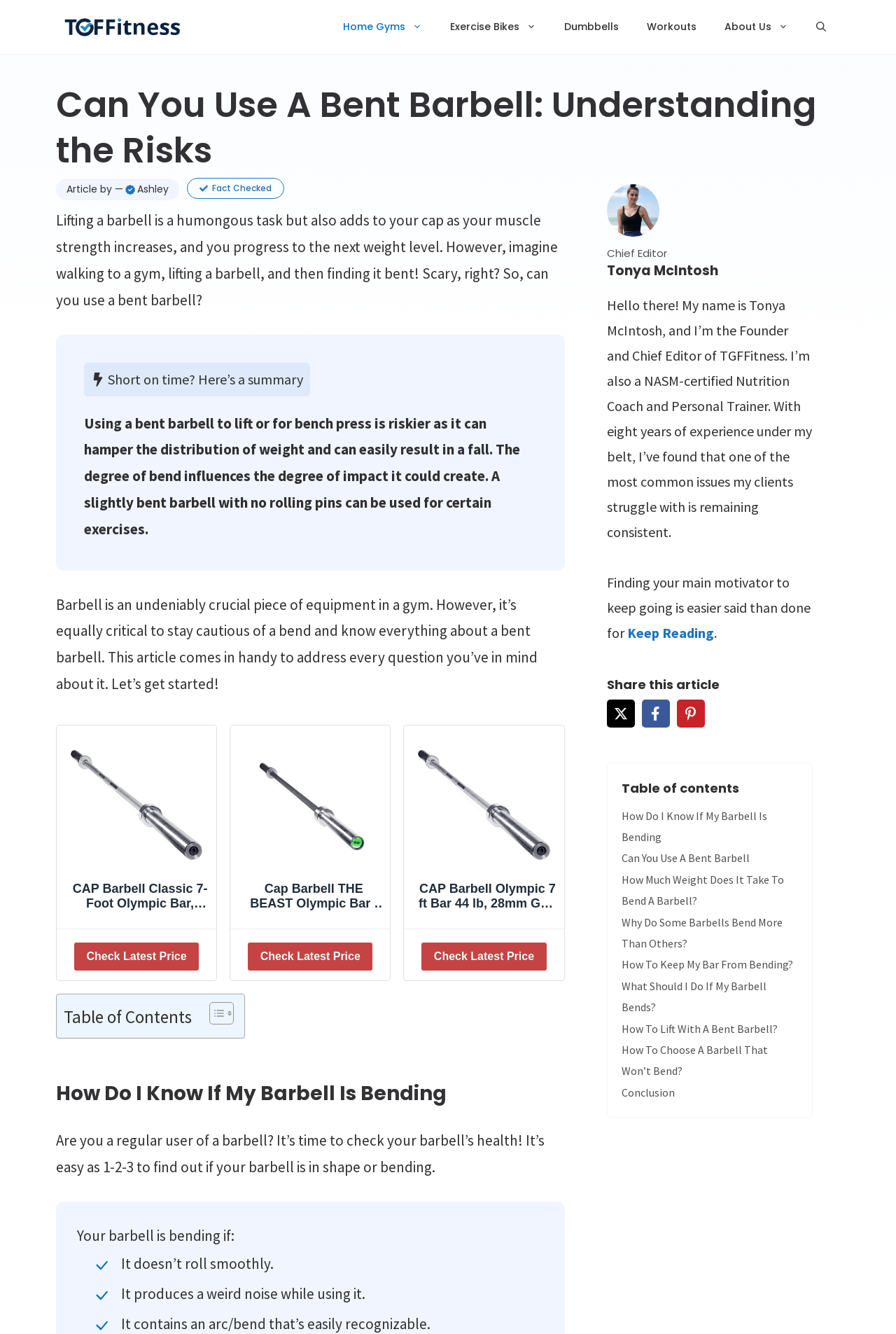Predict the bounding box coordinates of the area that should be clicked to accomplish the following instruction: "Check the article written by Ashley". The bounding box coordinates should consist of four float numbers between 0 and 1, i.e., [left, top, right, bottom].

[0.153, 0.137, 0.188, 0.147]